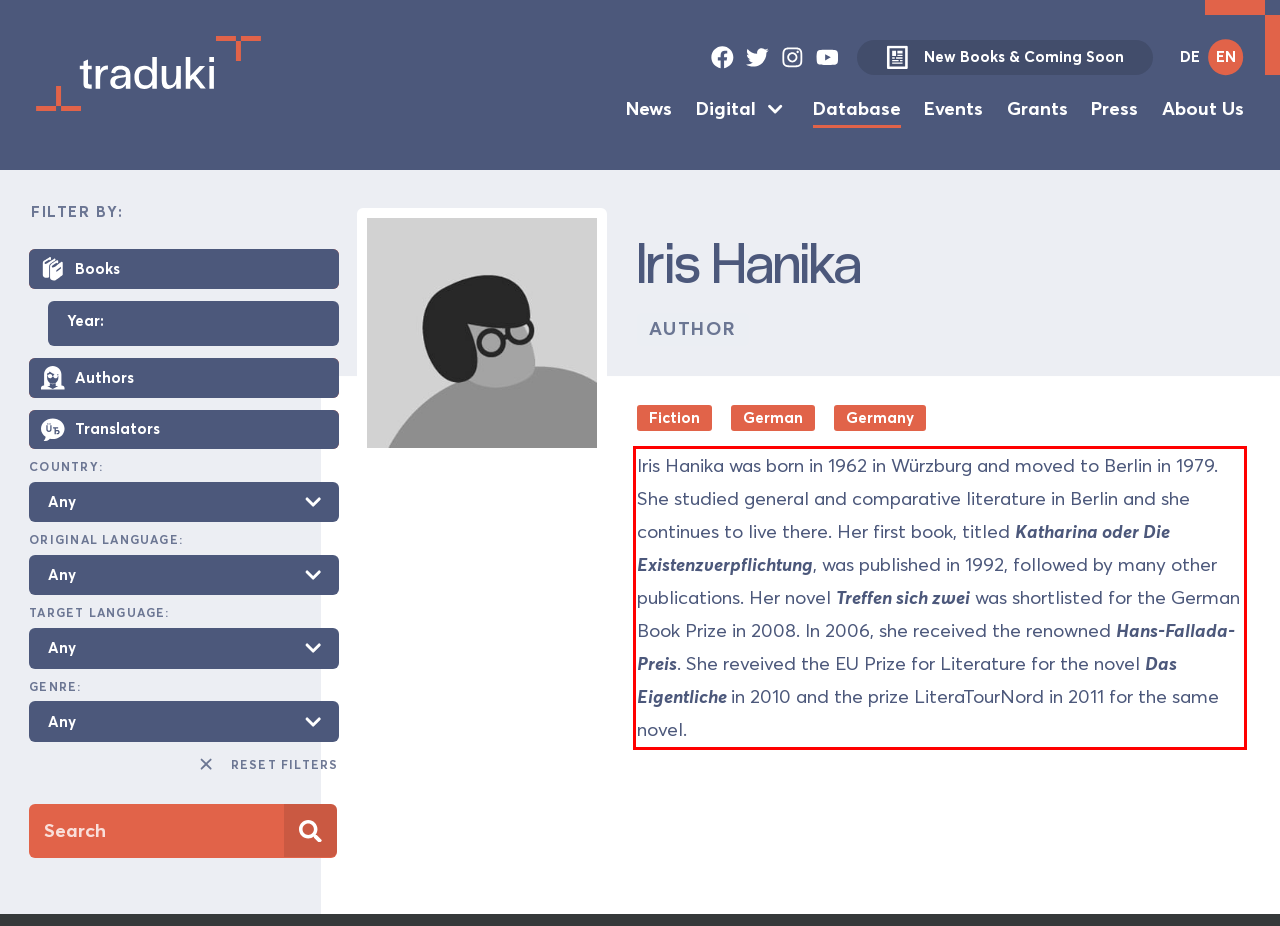Analyze the webpage screenshot and use OCR to recognize the text content in the red bounding box.

Iris Hanika was born in 1962 in Würzburg and moved to Berlin in 1979. She studied general and comparative literature in Berlin and she continues to live there. Her first book, titled Katharina oder Die Existenzverpflichtung, was published in 1992, followed by many other publications. Her novel Treffen sich zwei was shortlisted for the German Book Prize in 2008. In 2006, she received the renowned Hans-Fallada-Preis. She reveived the EU Prize for Literature for the novel Das Eigentliche in 2010 and the prize LiteraTourNord in 2011 for the same novel.